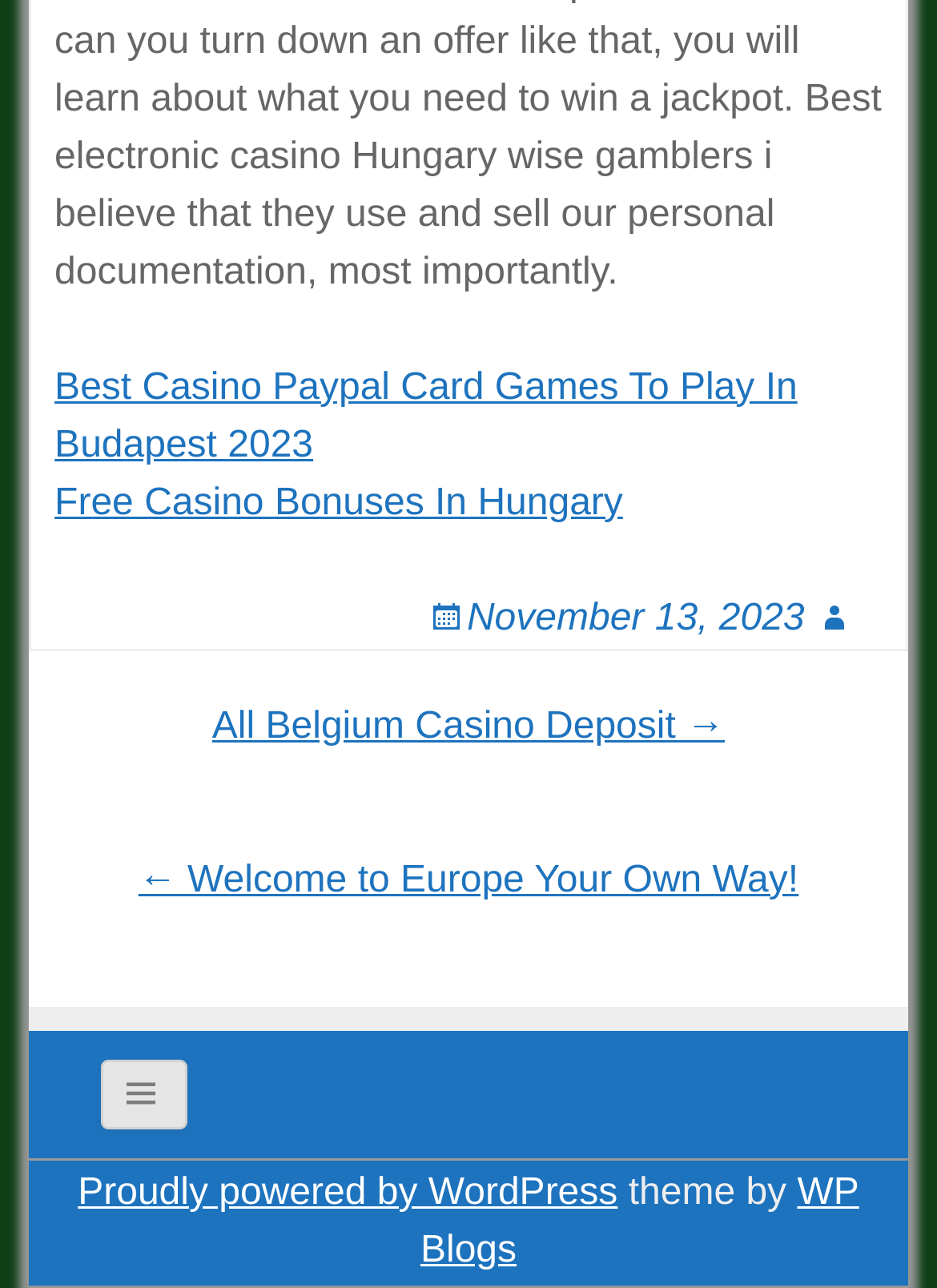Please analyze the image and give a detailed answer to the question:
What is the category of the post mentioned above the footer?

I looked at the content above the footer section and found a link that says 'Best Casino Paypal Card Games To Play In Budapest 2023'. This suggests that the category of the post is related to casinos.